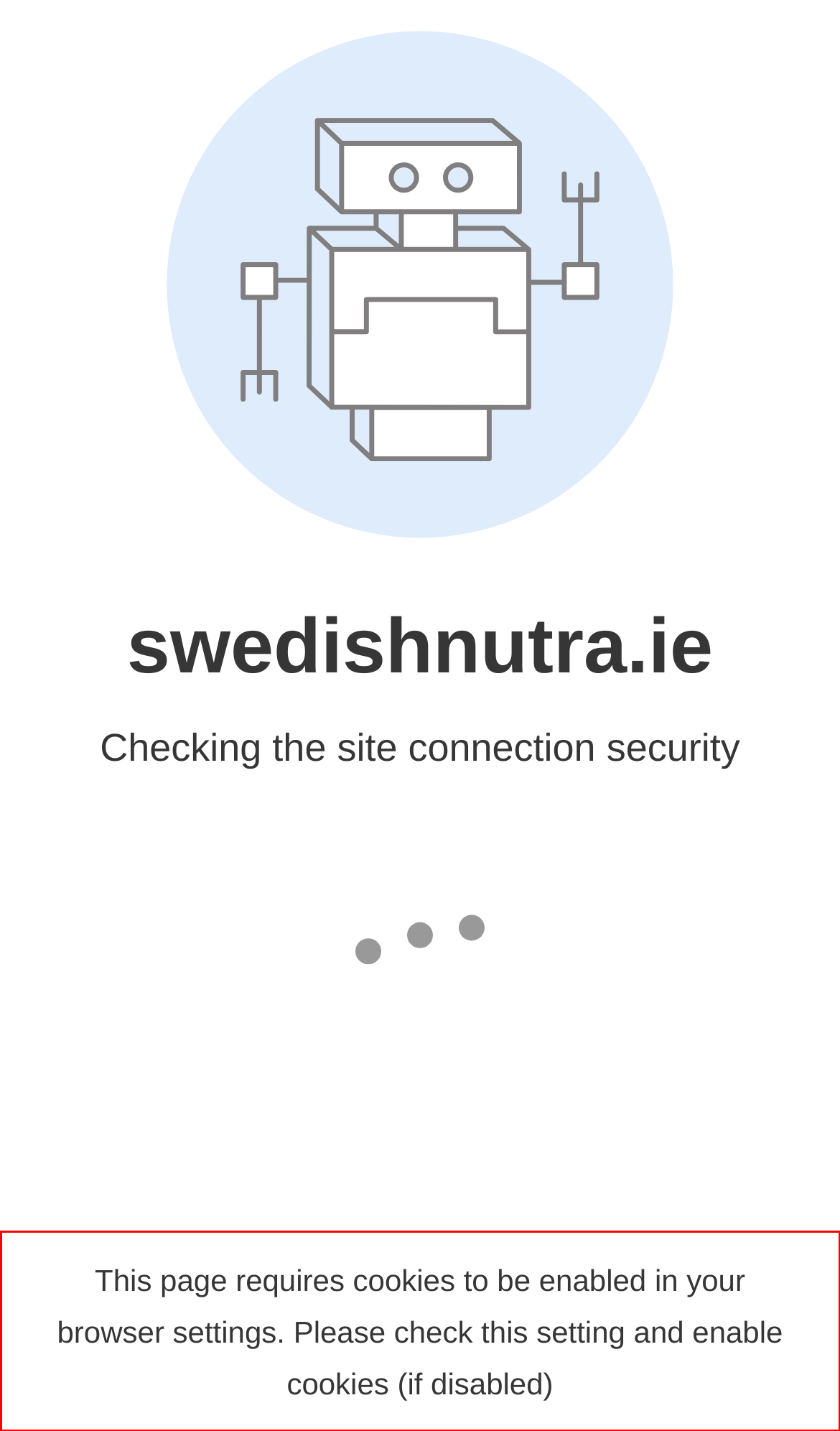Using the provided screenshot of a webpage, recognize and generate the text found within the red rectangle bounding box.

This page requires cookies to be enabled in your browser settings. Please check this setting and enable cookies (if disabled)